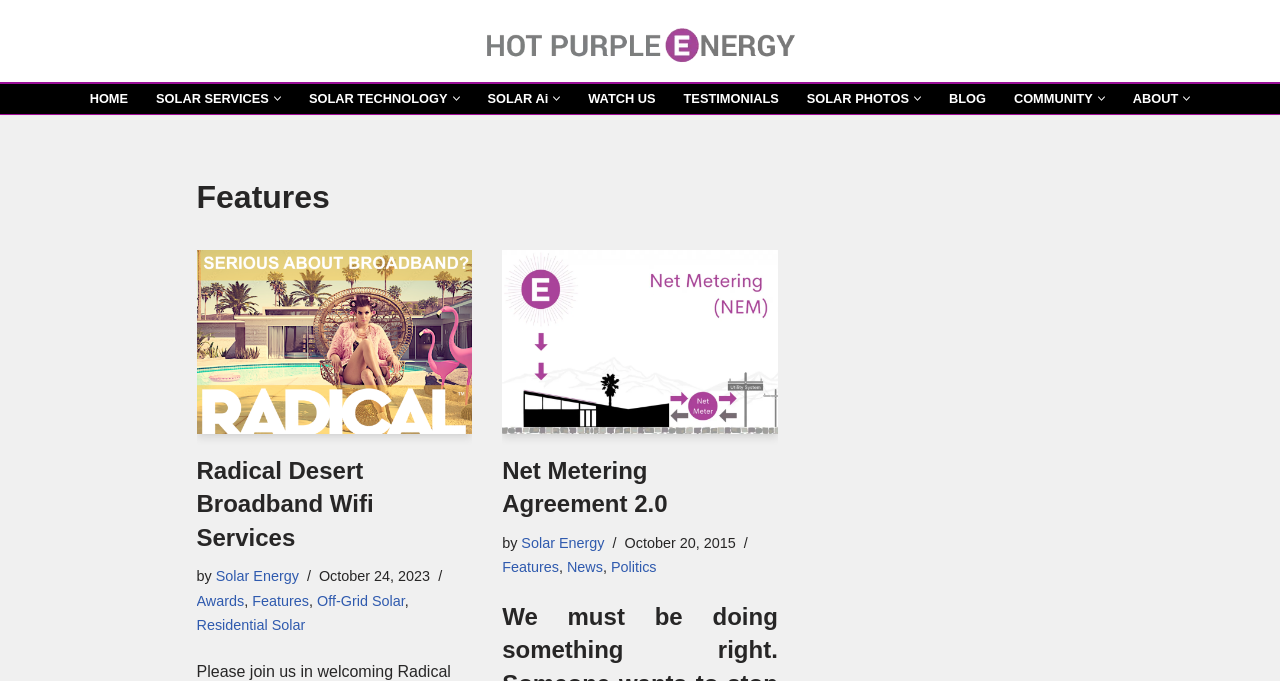How many links are there in the 'Features' section?
Please provide a comprehensive answer based on the visual information in the image.

I counted the number of link elements within the 'Features' section and found that there are 13 links in total, including links to features, awards, and other related pages.